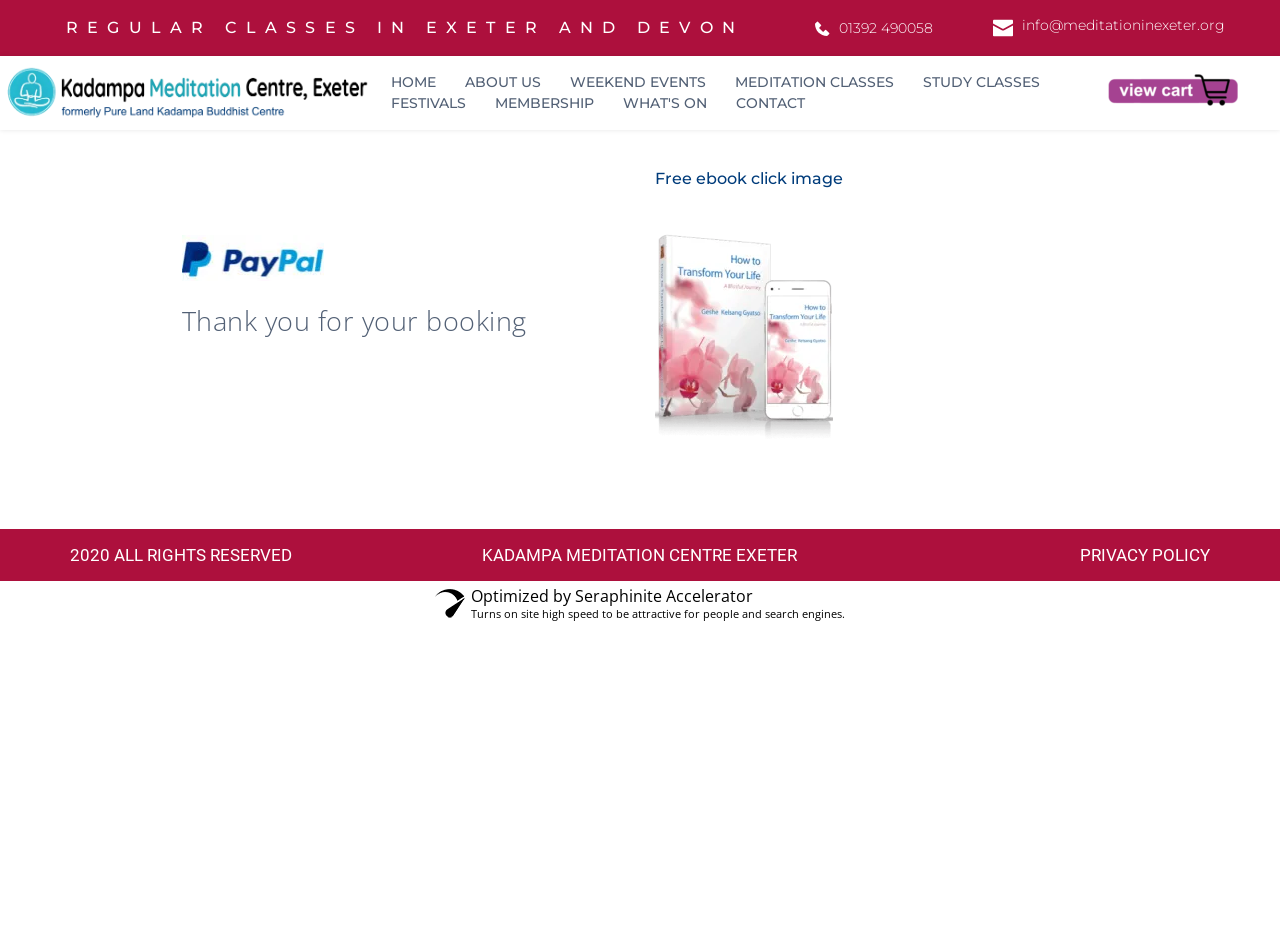Locate the bounding box coordinates of the clickable region necessary to complete the following instruction: "Click the HOME link". Provide the coordinates in the format of four float numbers between 0 and 1, i.e., [left, top, right, bottom].

[0.302, 0.077, 0.345, 0.1]